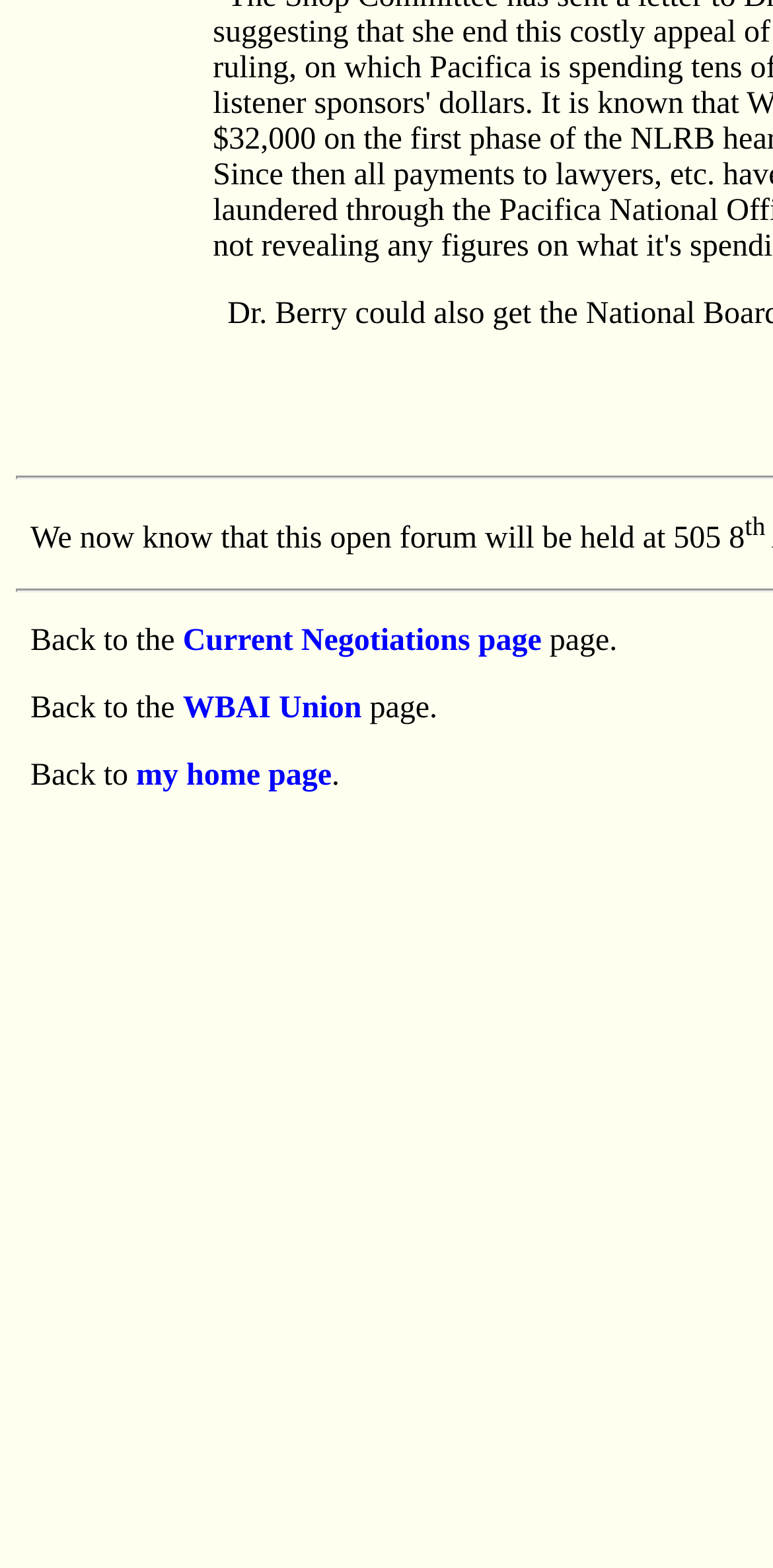Provide the bounding box coordinates in the format (top-left x, top-left y, bottom-right x, bottom-right y). All values are floating point numbers between 0 and 1. Determine the bounding box coordinate of the UI element described as: Current Negotiations page

[0.236, 0.535, 0.701, 0.556]